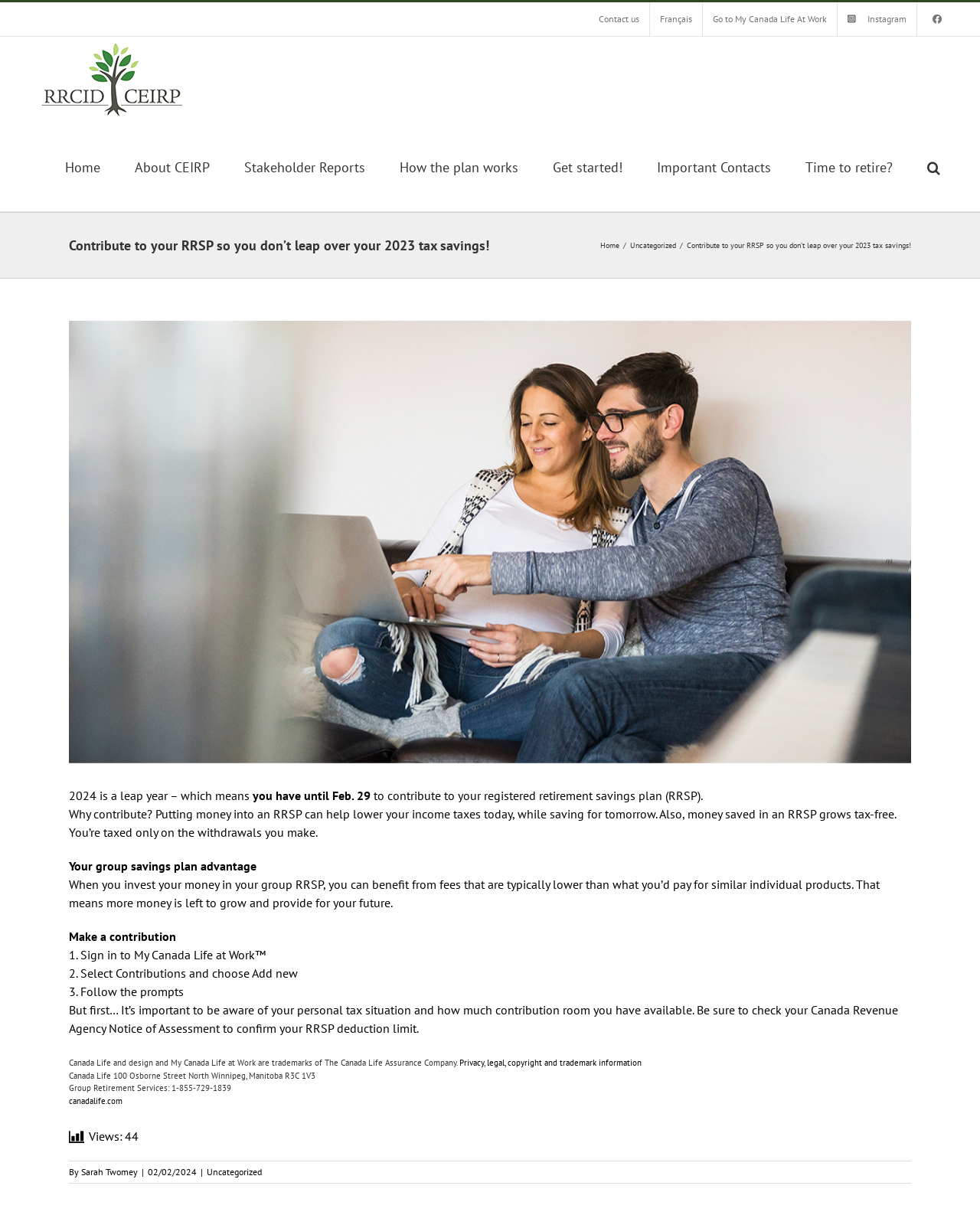Find the bounding box coordinates of the clickable area required to complete the following action: "Go to the 'Home' page".

[0.048, 0.102, 0.12, 0.174]